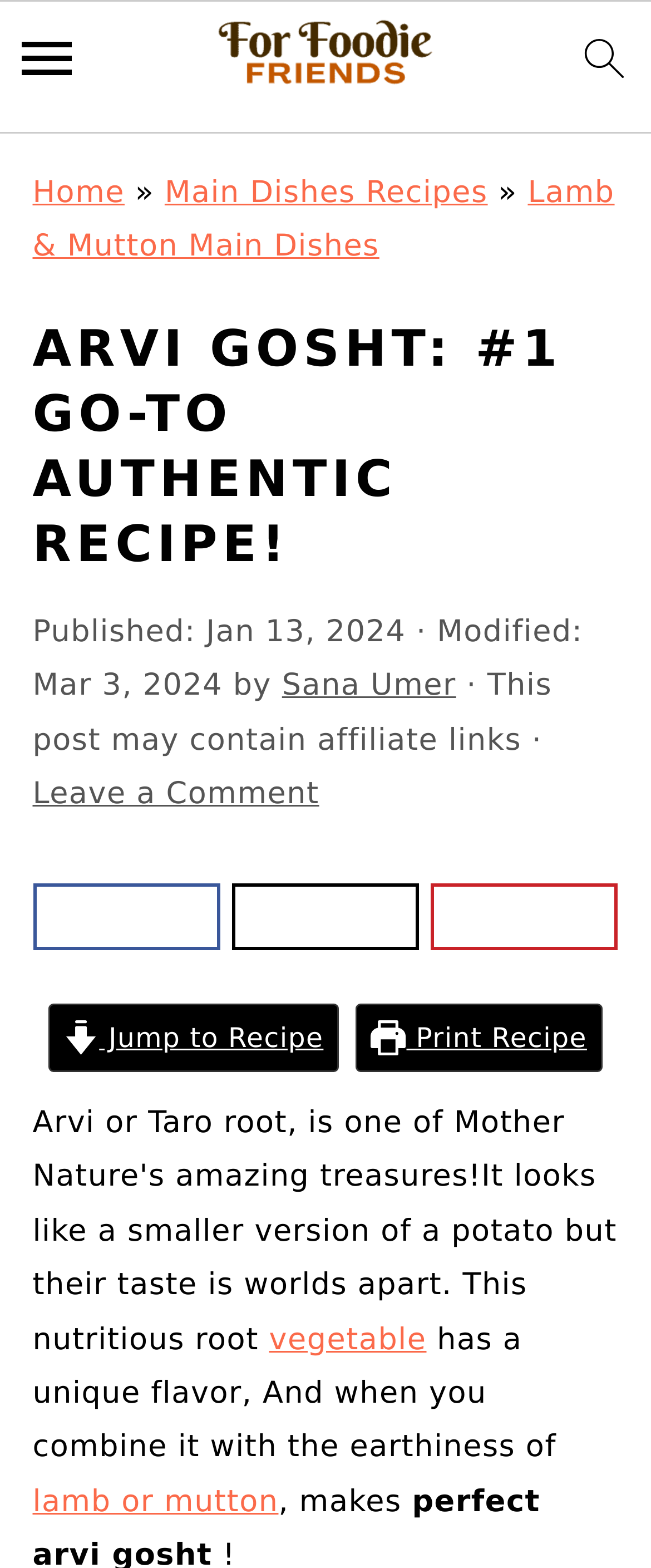Determine the coordinates of the bounding box that should be clicked to complete the instruction: "go to homepage". The coordinates should be represented by four float numbers between 0 and 1: [left, top, right, bottom].

[0.244, 0.0, 0.756, 0.087]